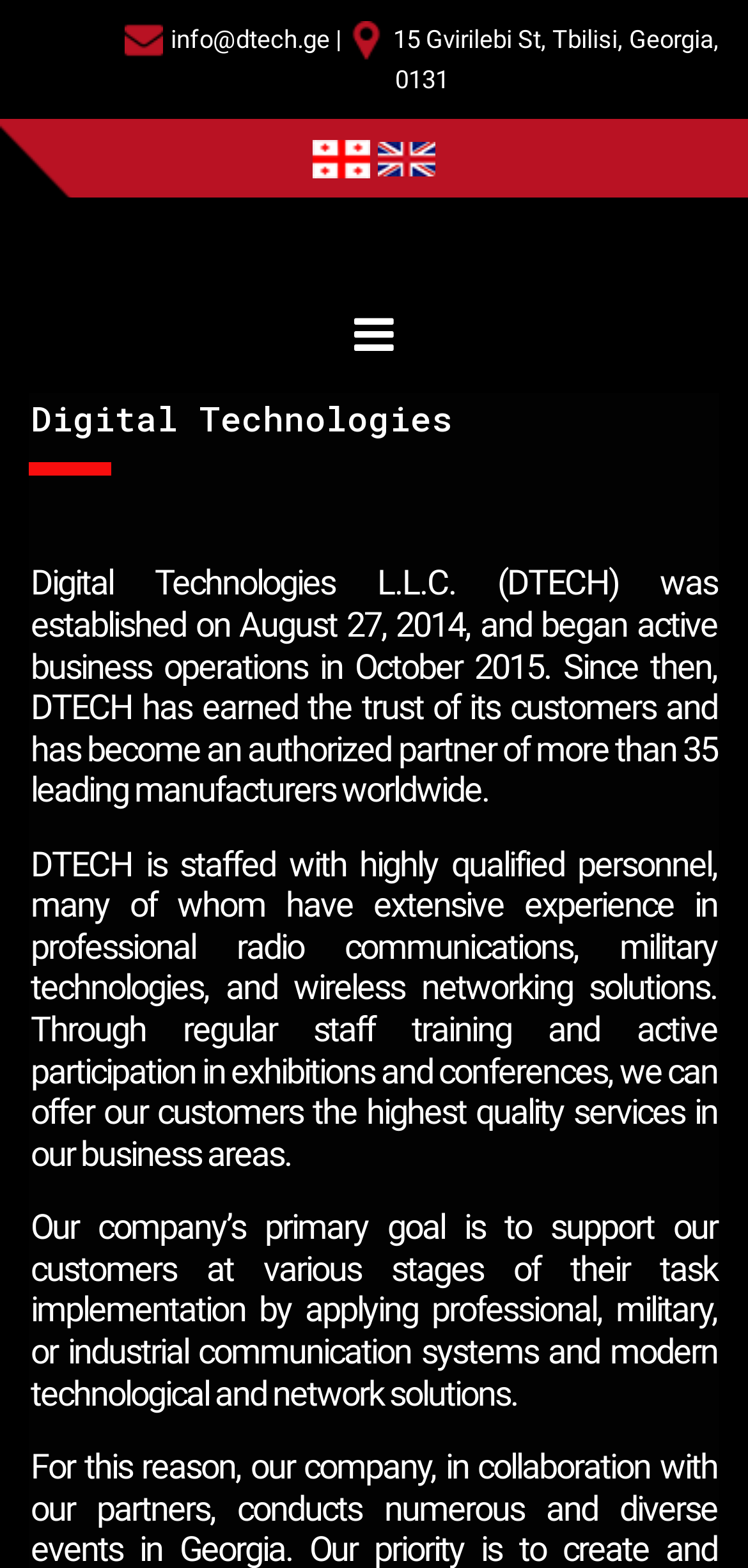Please analyze the image and give a detailed answer to the question:
What is the company's establishment date?

The company, Digital Technologies L.L.C. (DTECH), was established on August 27, 2014, as mentioned in the paragraph starting with 'Digital Technologies L.L.C. (DTECH) was established...'.